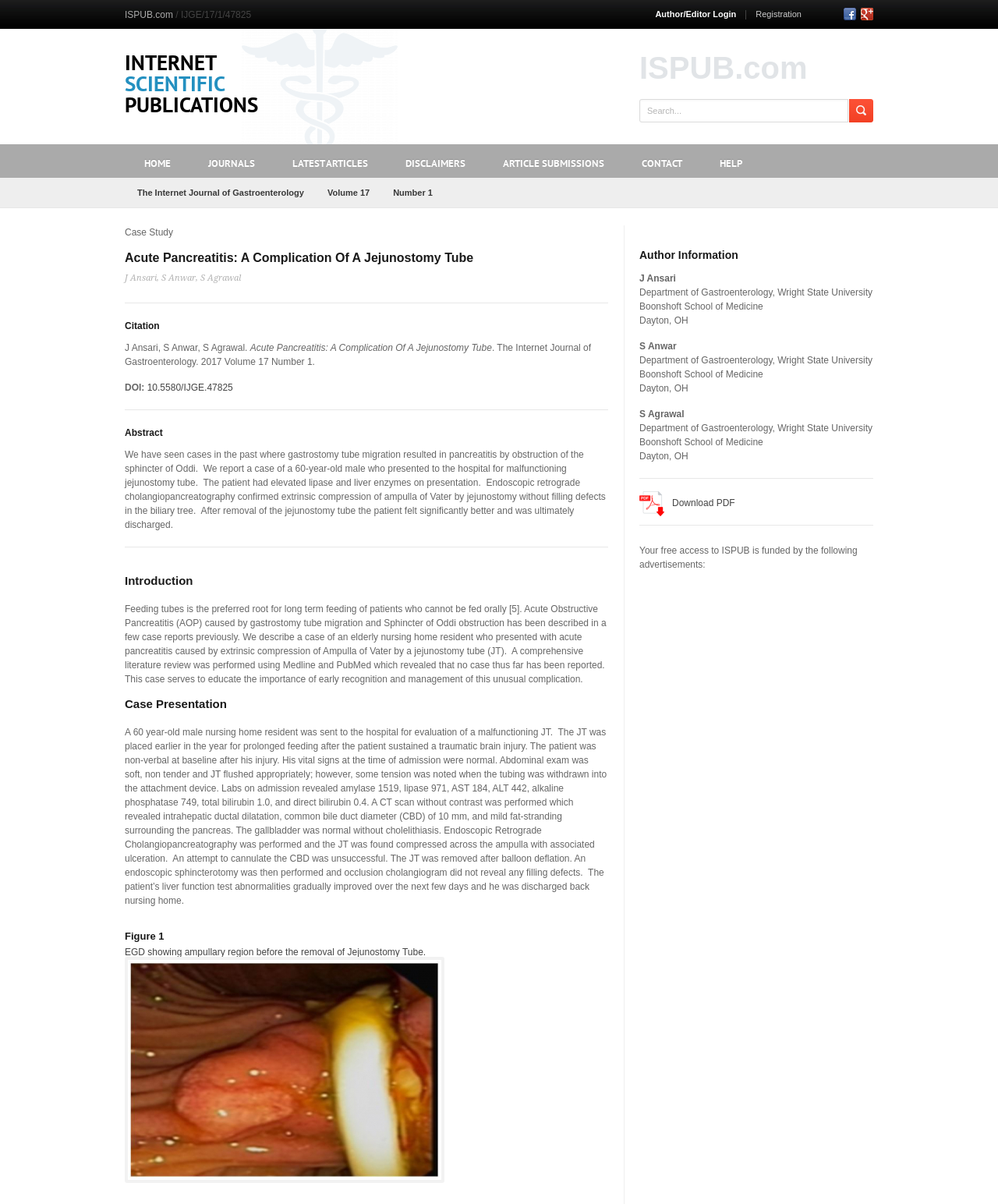What is the purpose of the 'Search...' textbox?
Based on the image, answer the question with a single word or brief phrase.

To search for articles